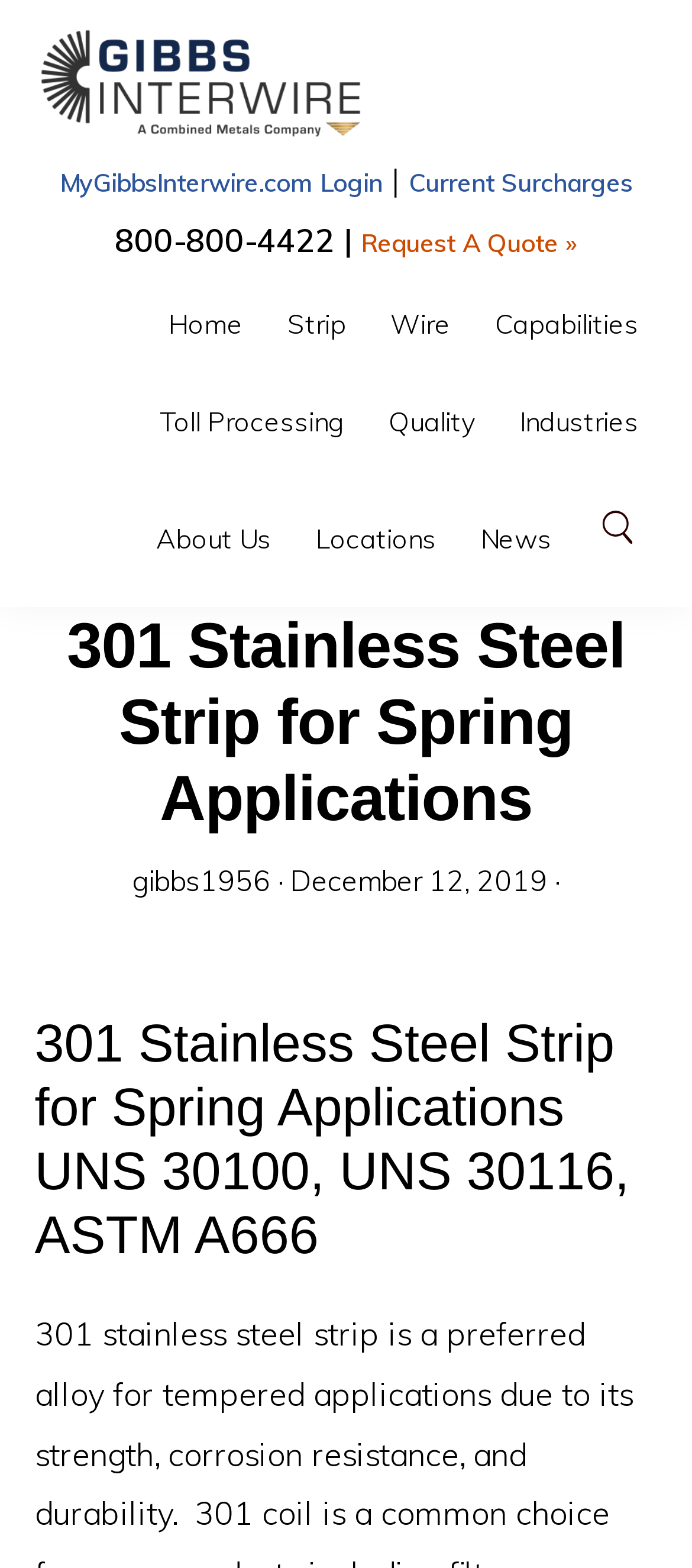Identify and extract the heading text of the webpage.

301 Stainless Steel Strip for Spring Applications